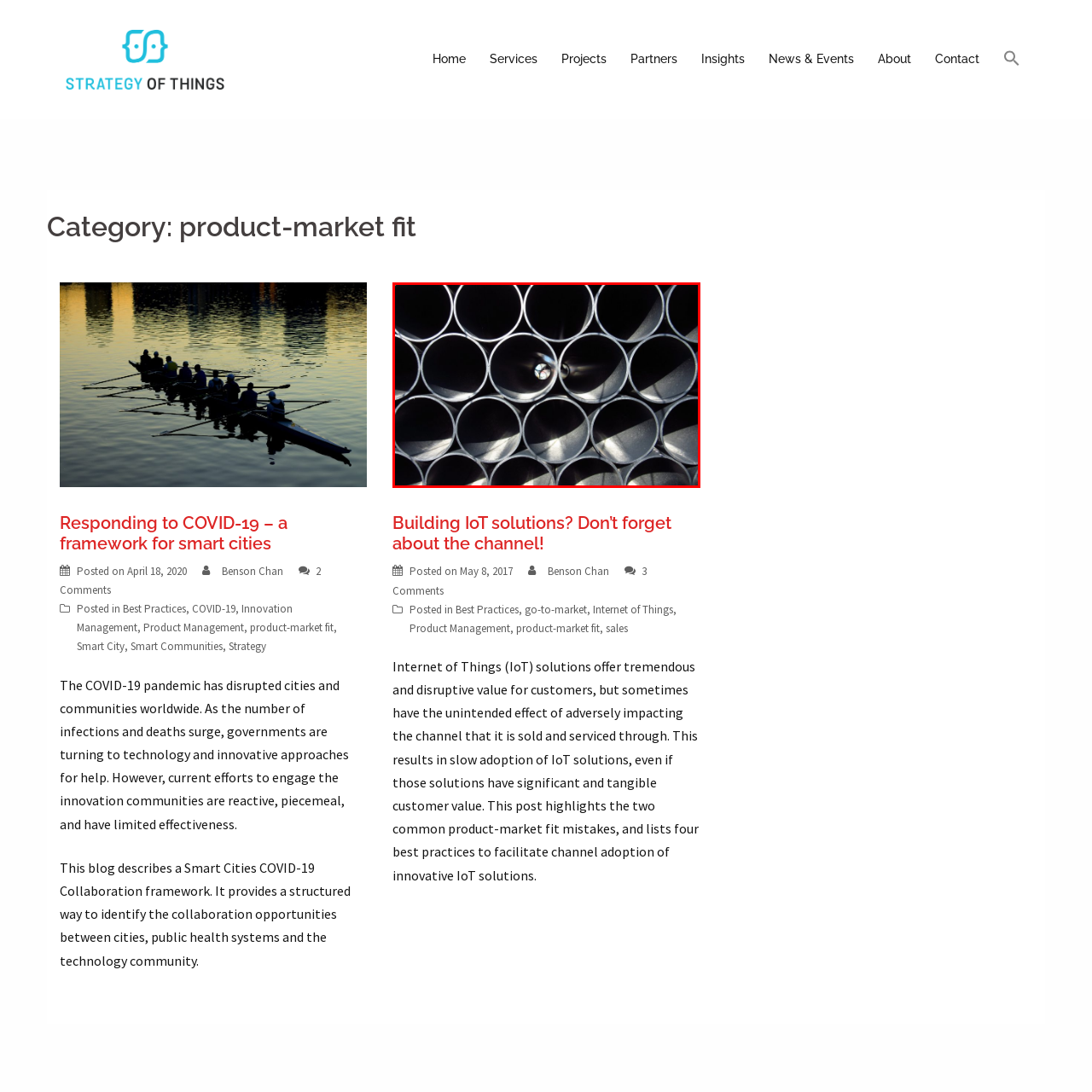Examine the picture highlighted with a red border, What is the primary subject related to the image? Please respond with a single word or phrase.

IoT channels